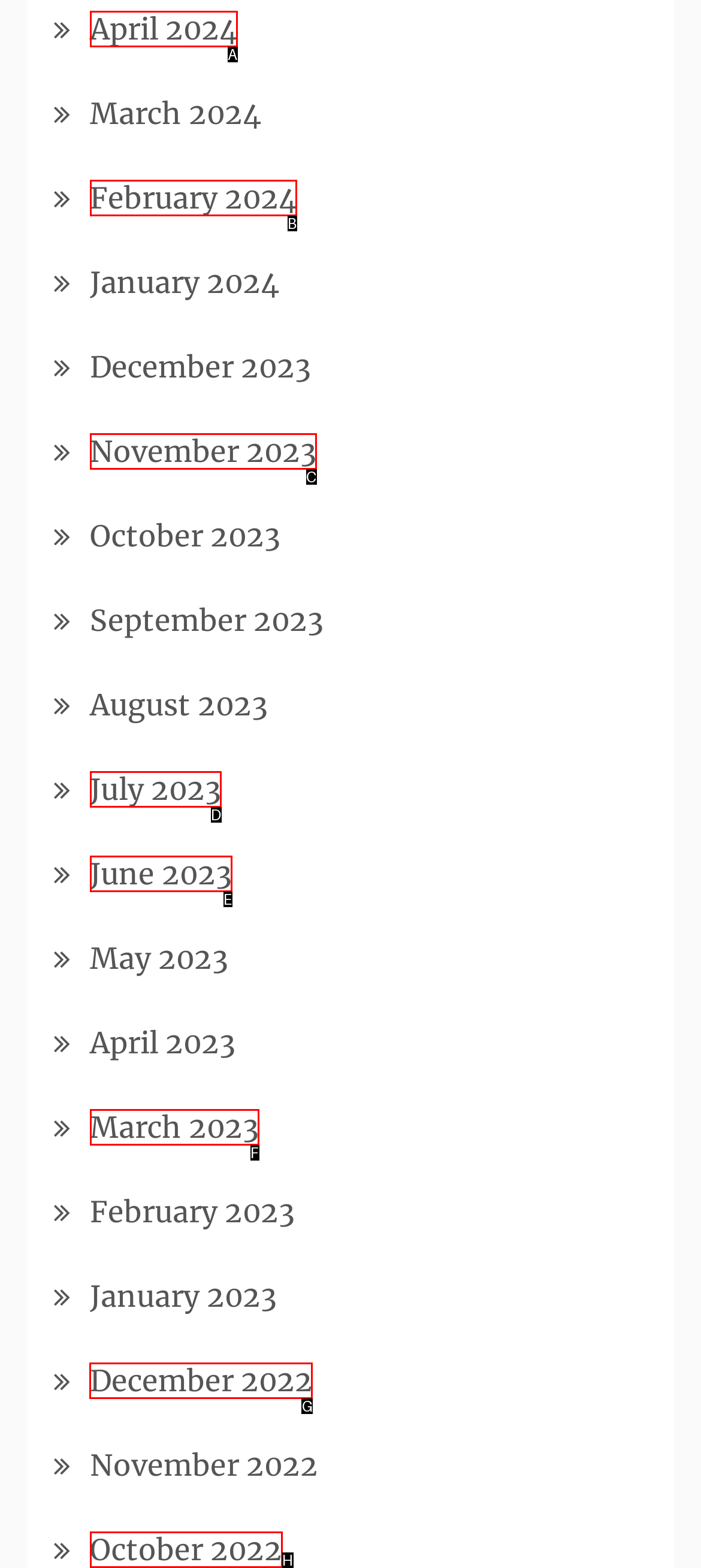Please indicate which option's letter corresponds to the task: browse December 2022 by examining the highlighted elements in the screenshot.

G